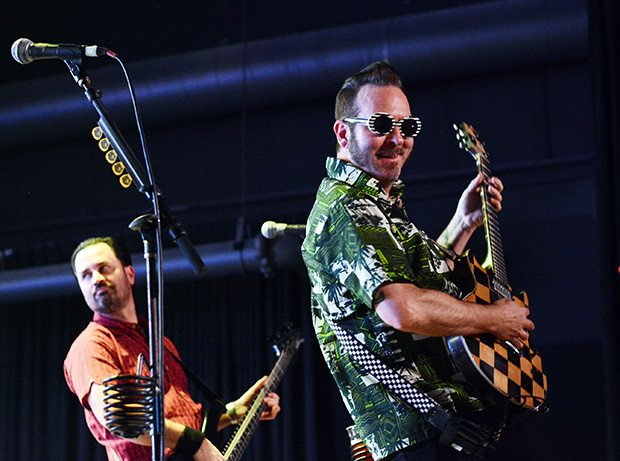Elaborate on the various elements present in the image.

In this vibrant scene from a live performance by Reel Big Fish in Reno, guitarist Aaron Barrett takes center stage, exuding charisma in a colorful, patterned shirt and distinctive sunglasses. His enthusiastic expression captivates the audience as he plays a uniquely patterned guitar, showcasing his energetic style. To his left, fellow band member Derek Gibbs, dressed in a red shirt, is engaged in the performance, adding depth to the lively atmosphere. The backdrop features dramatic curtains and industrial elements, enhancing the concert's dynamic energy. This moment captures the spirit of the event, illuminated by the excitement of the crowd and the band's engaging presence.